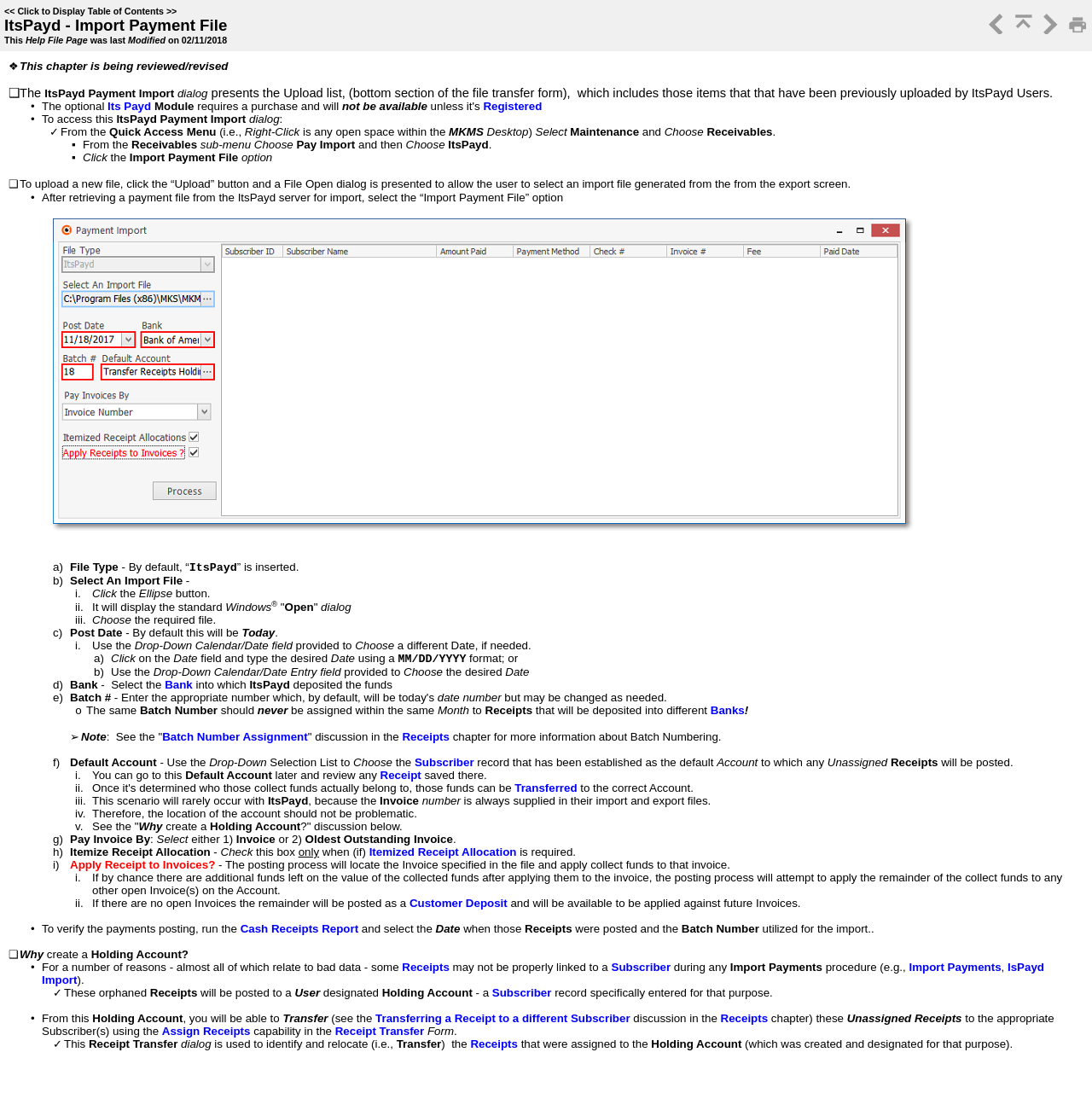Specify the bounding box coordinates of the area to click in order to execute this command: 'Select Maintenance and Choose Receivables'. The coordinates should consist of four float numbers ranging from 0 to 1, and should be formatted as [left, top, right, bottom].

[0.522, 0.115, 0.585, 0.126]